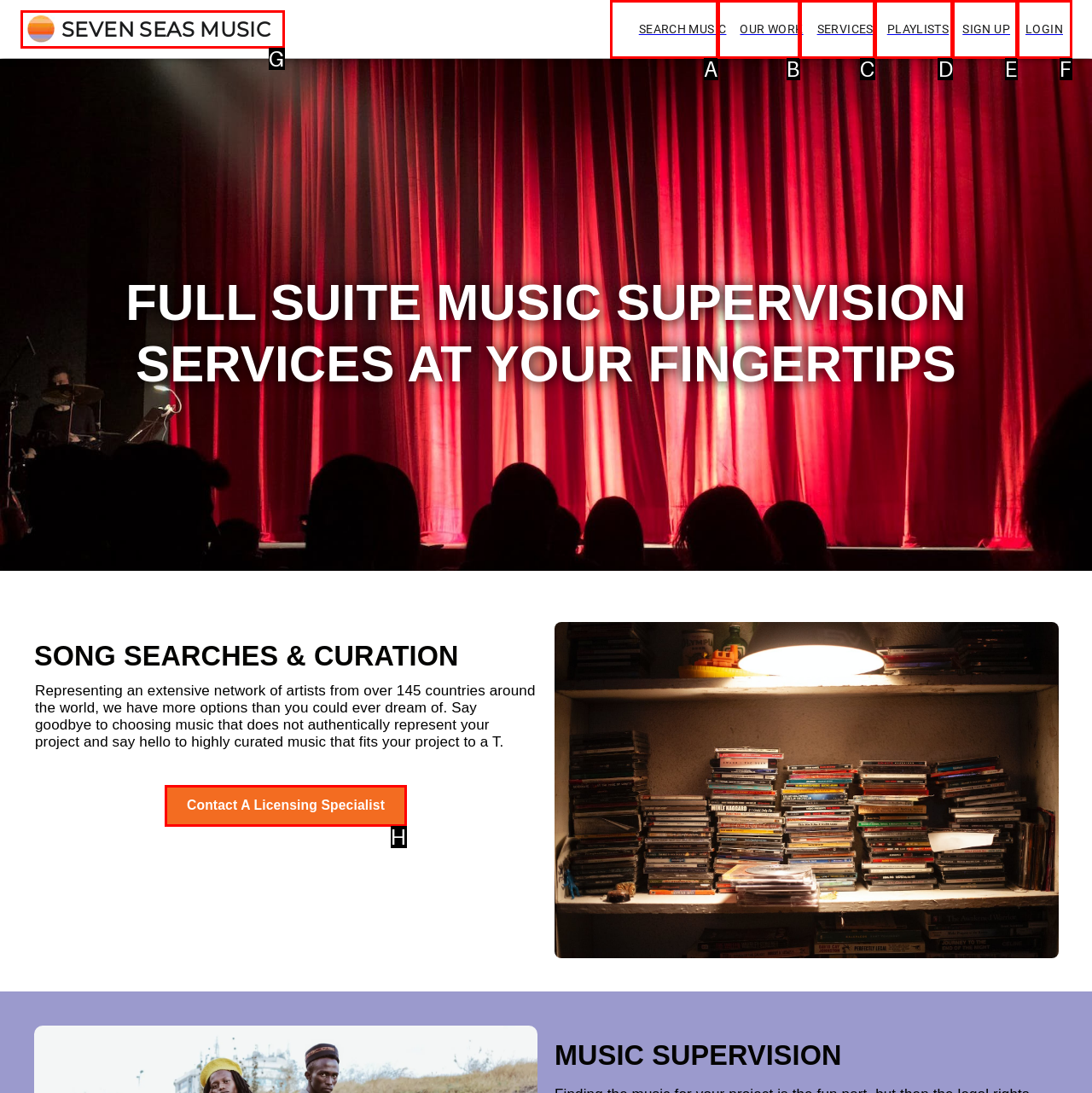With the description: SEVEN SEAS MUSIC, find the option that corresponds most closely and answer with its letter directly.

G